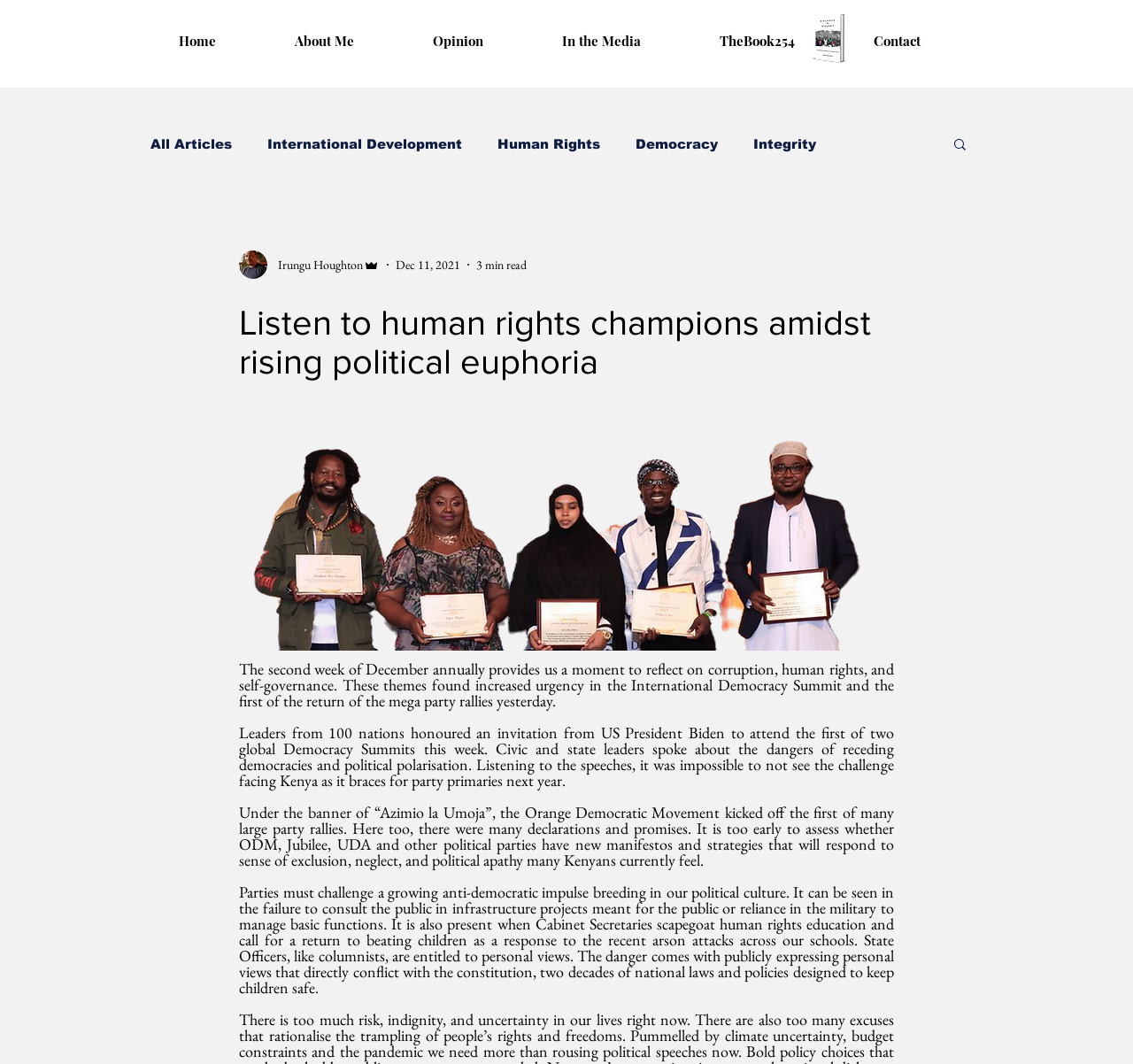Bounding box coordinates are specified in the format (top-left x, top-left y, bottom-right x, bottom-right y). All values are floating point numbers bounded between 0 and 1. Please provide the bounding box coordinate of the region this sentence describes: About Me

[0.248, 0.023, 0.37, 0.054]